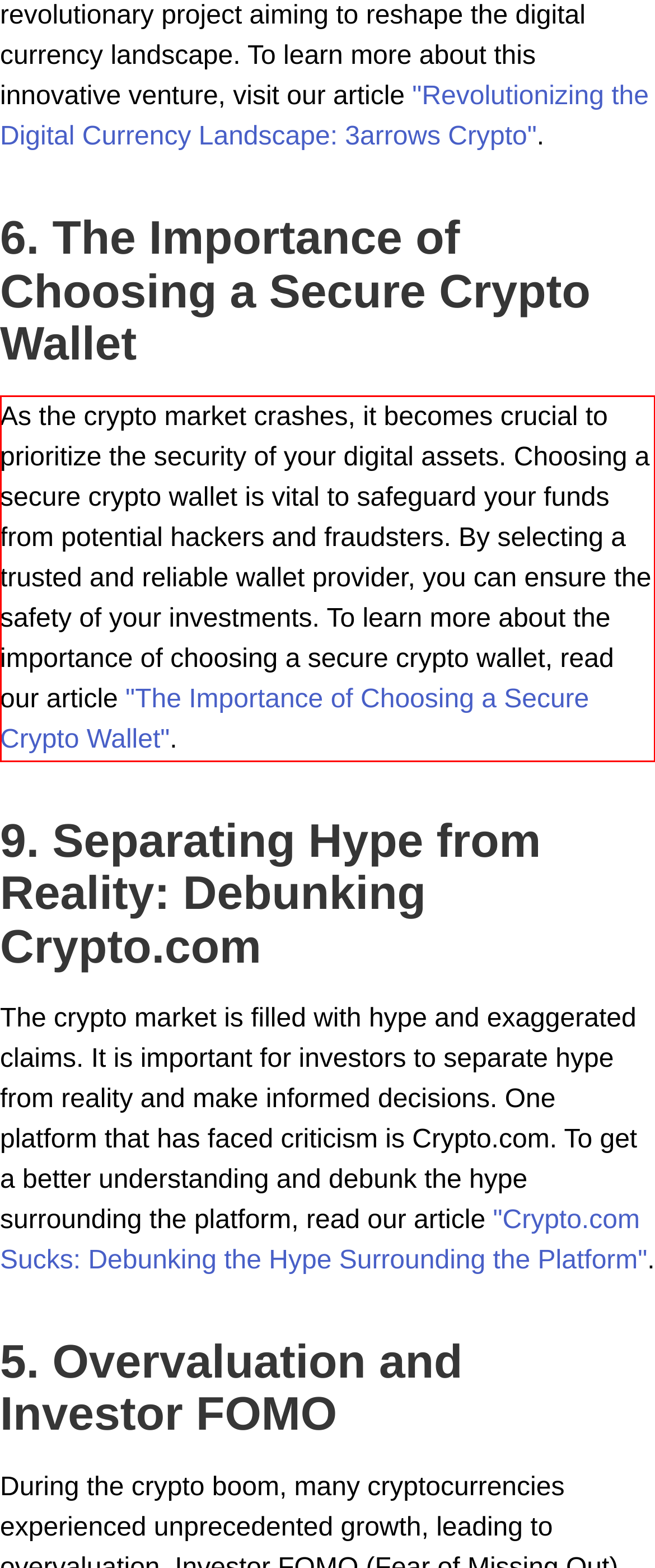Identify and transcribe the text content enclosed by the red bounding box in the given screenshot.

As the crypto market crashes, it becomes crucial to prioritize the security of your digital assets. Choosing a secure crypto wallet is vital to safeguard your funds from potential hackers and fraudsters. By selecting a trusted and reliable wallet provider, you can ensure the safety of your investments. To learn more about the importance of choosing a secure crypto wallet, read our article "The Importance of Choosing a Secure Crypto Wallet".